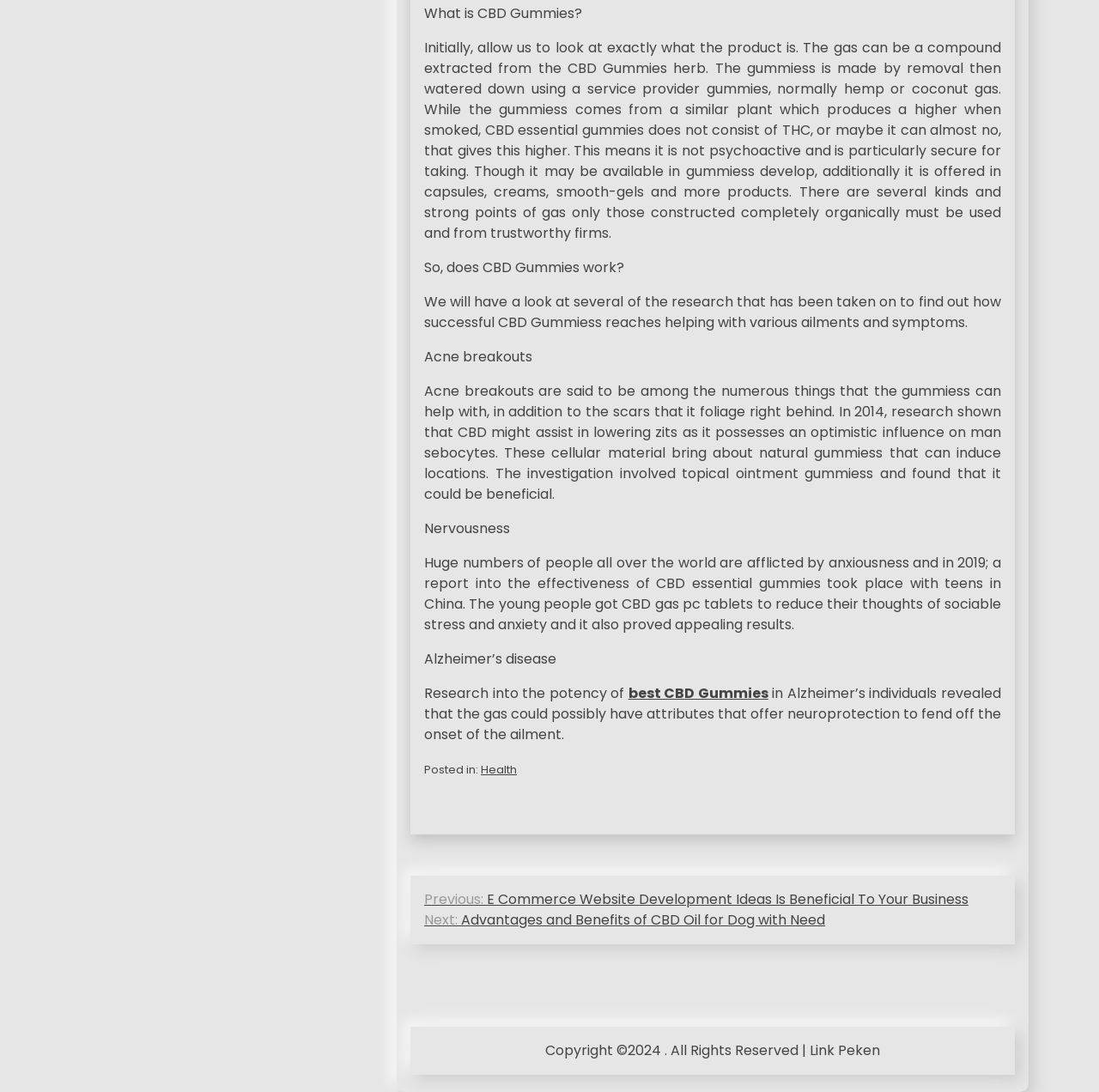Extract the bounding box coordinates for the HTML element that matches this description: "Good Finds". The coordinates should be four float numbers between 0 and 1, i.e., [left, top, right, bottom].

None